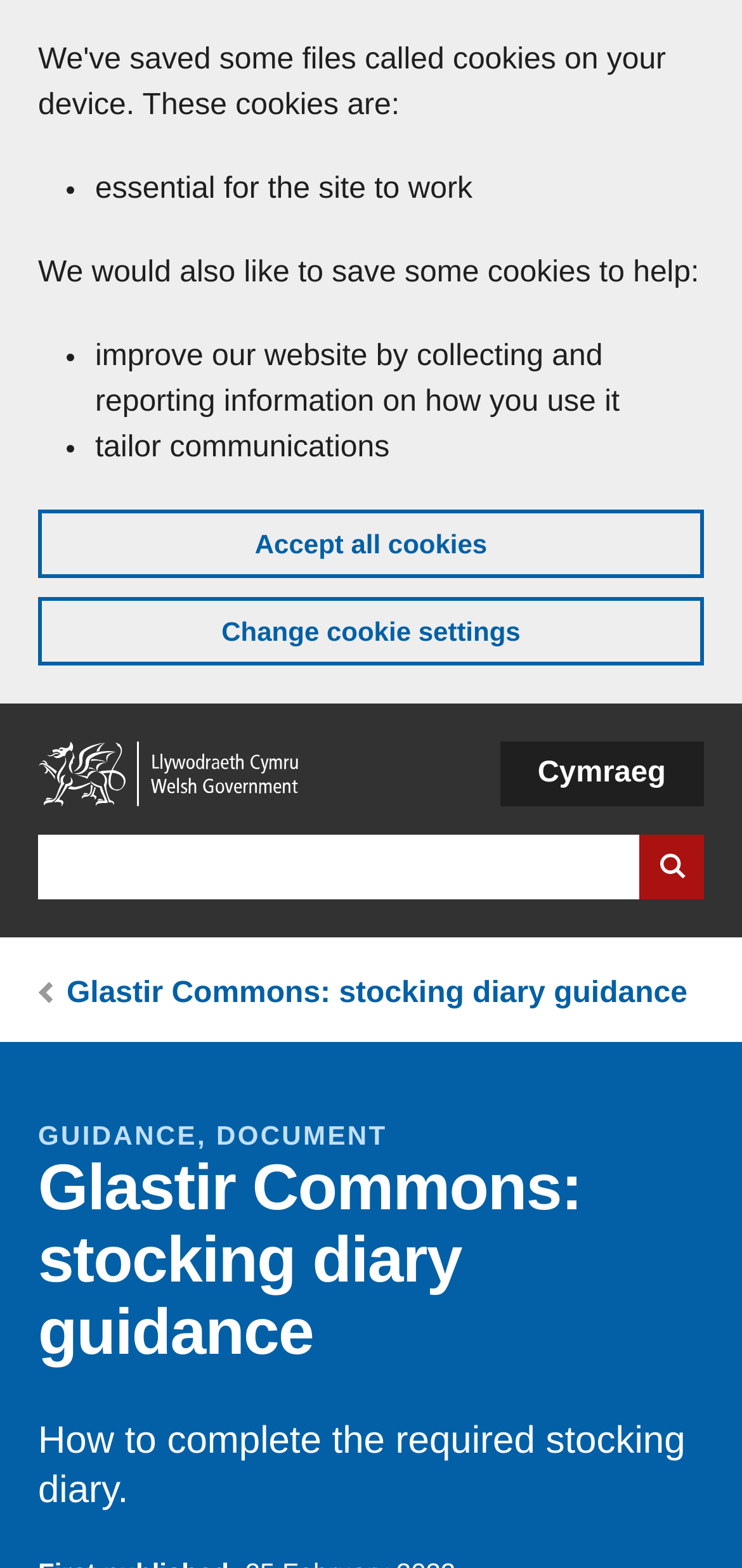How many types of cookies are mentioned?
Please provide a detailed and comprehensive answer to the question.

The webpage mentions three types of cookies: essential cookies, cookies to improve the website, and cookies to tailor communications. These are listed as bullet points under the 'Cookies on GOV.WALES' banner.